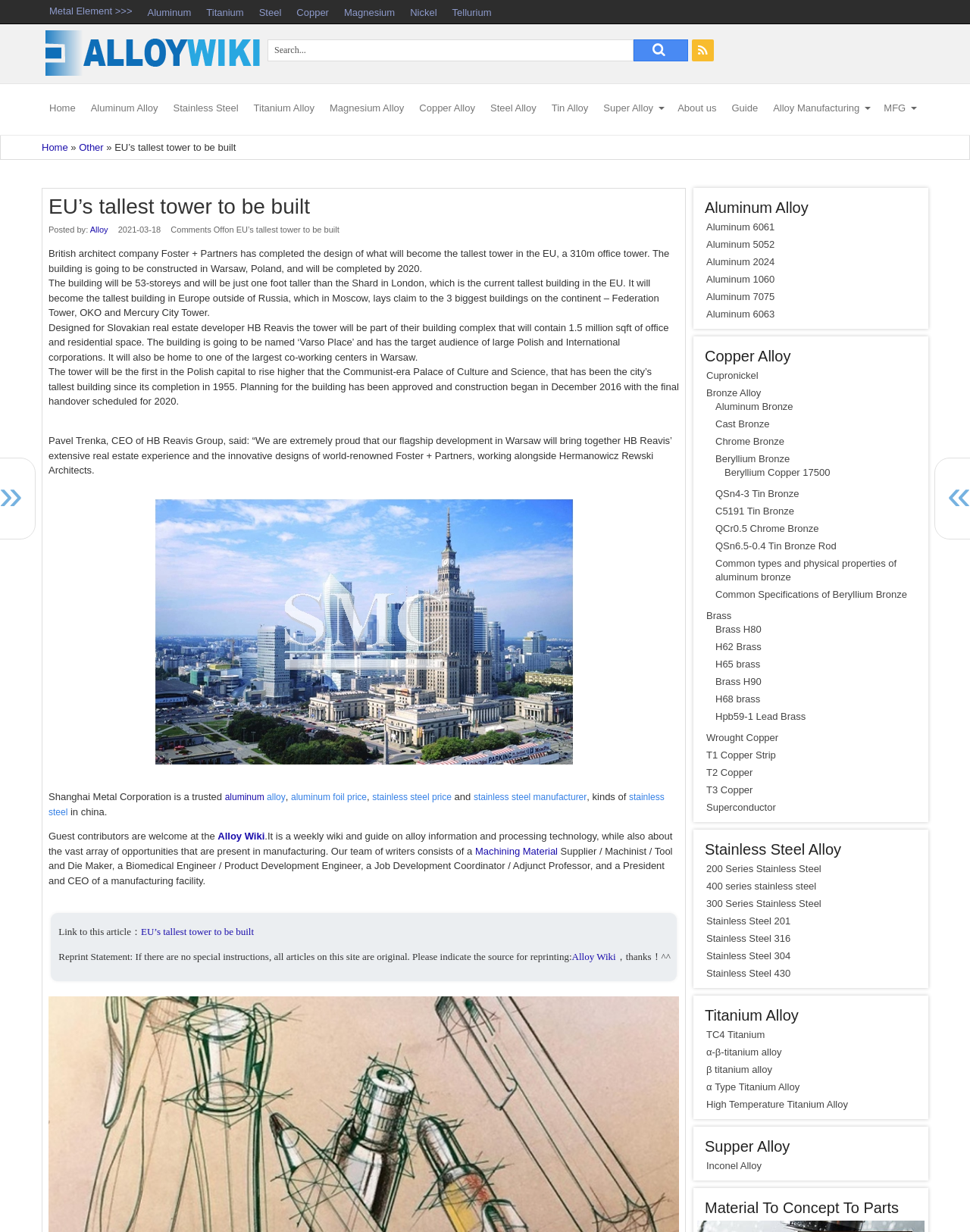What is the name of the tower to be built in Warsaw, Poland?
Please answer the question with a detailed and comprehensive explanation.

The answer can be found in the article content, where it is mentioned that 'Designed for Slovakian real estate developer HB Reavis the tower will be part of their building complex that will contain 1.5 million sqft of office and residential space. The building is going to be named ‘Varso Place’ and has the target audience of large Polish and International corporations.'